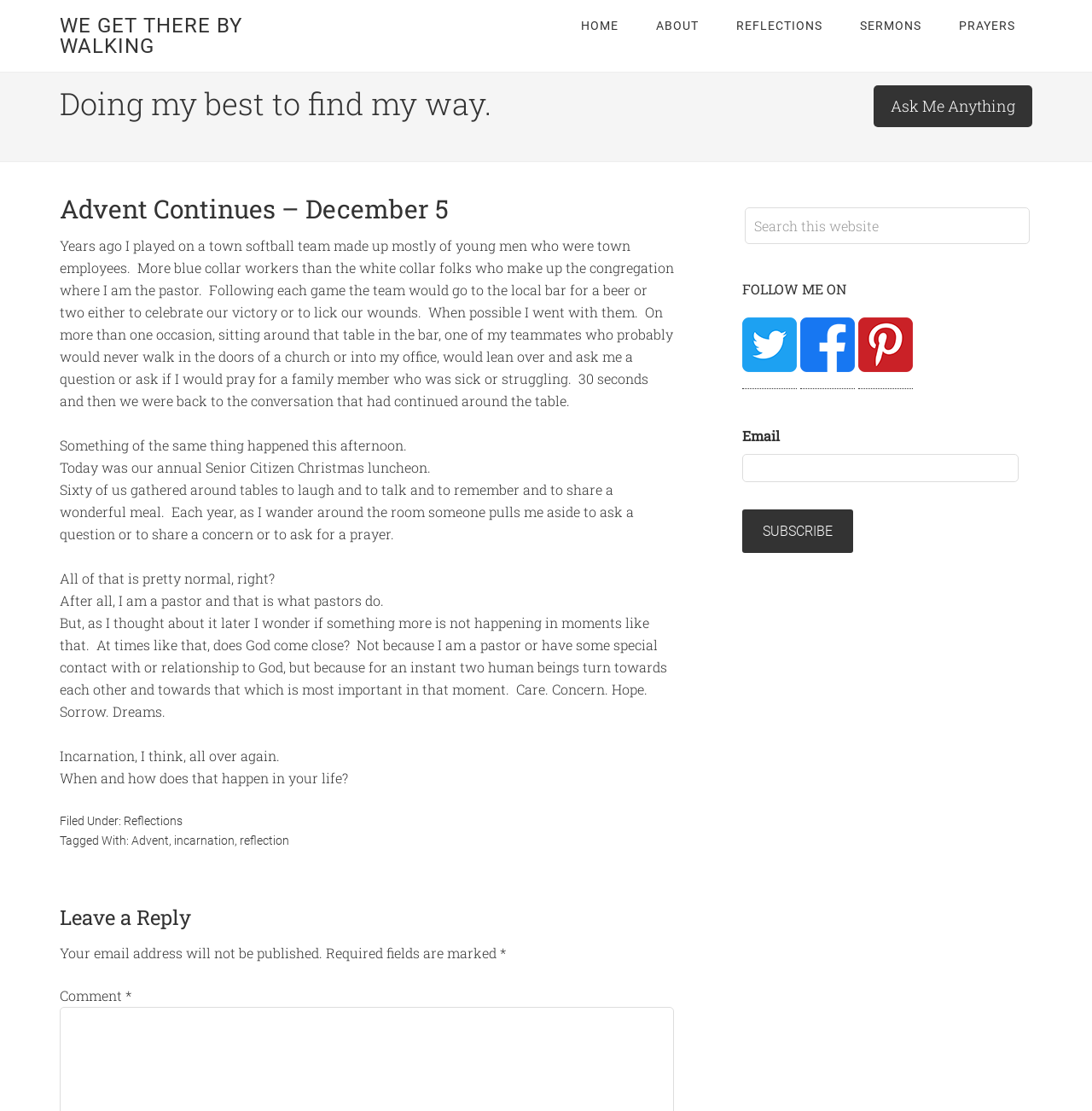Summarize the contents and layout of the webpage in detail.

This webpage is a blog post titled "Advent Continues - December 5 - We Get There By Walking". At the top, there are six navigation links: "WE GET THERE BY WALKING", "HOME", "ABOUT", "REFLECTIONS", "SERMONS", and "PRAYERS". Below these links, there is a brief phrase "Doing my best to find my way." and a complementary section with a link "Ask Me Anything".

The main content of the webpage is an article with a heading "Advent Continues – December 5". The article is divided into several paragraphs, describing the author's experience playing softball with town employees and how it relates to their role as a pastor. The text discusses how the author's teammates would ask for prayers or advice, and how this experience is similar to the annual Senior Citizen Christmas luncheon, where people share their concerns and ask for prayers. The author reflects on how these moments of human connection can be a form of incarnation.

At the bottom of the article, there is a footer section with links to categories "Reflections" and tags "Advent" and "incarnation". There is also a section for leaving a reply, with a comment box and a note that email addresses will not be published.

On the right side of the webpage, there is a primary sidebar with a search box, a heading "FOLLOW ME ON", and links to the author's social media profiles, including Twitter, Facebook, and Pinterest. There is also a section to subscribe to the blog via email.